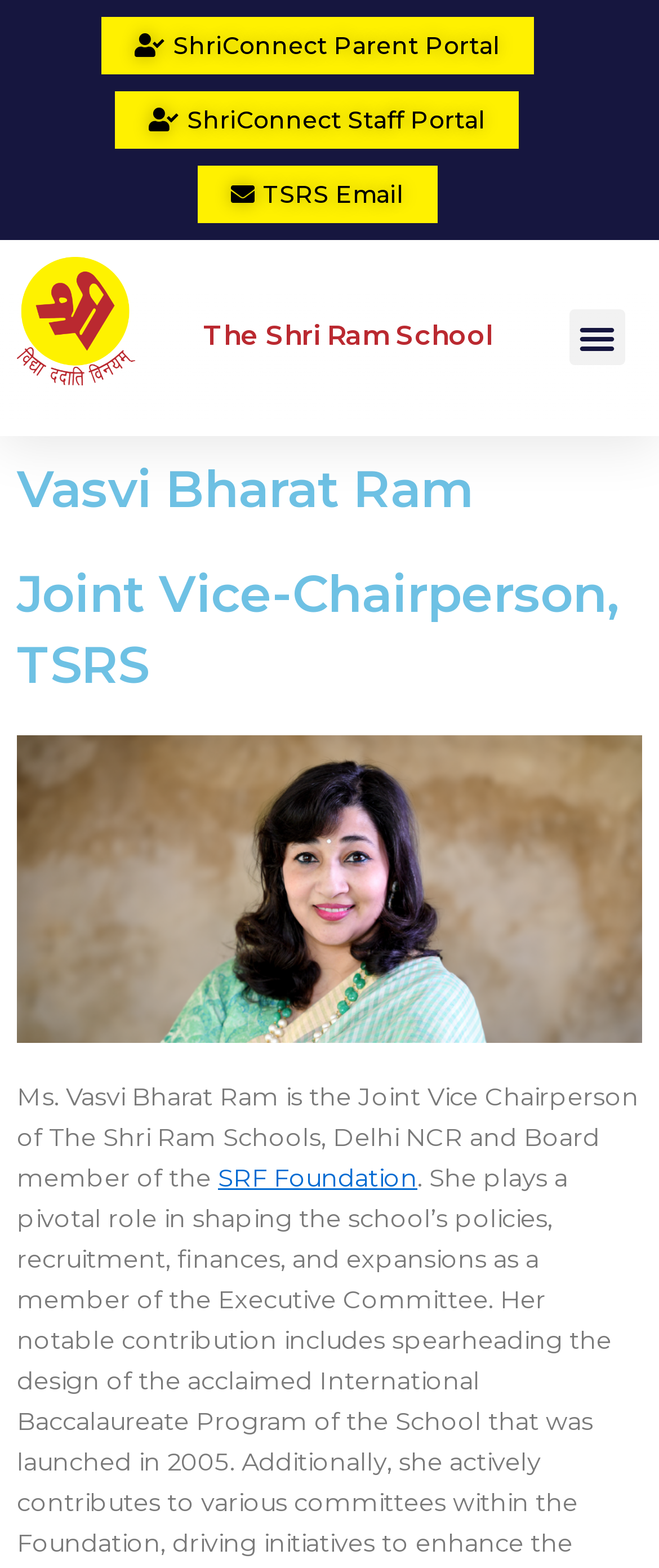Determine the bounding box for the UI element as described: "ShriConnect Staff Portal". The coordinates should be represented as four float numbers between 0 and 1, formatted as [left, top, right, bottom].

[0.174, 0.058, 0.787, 0.095]